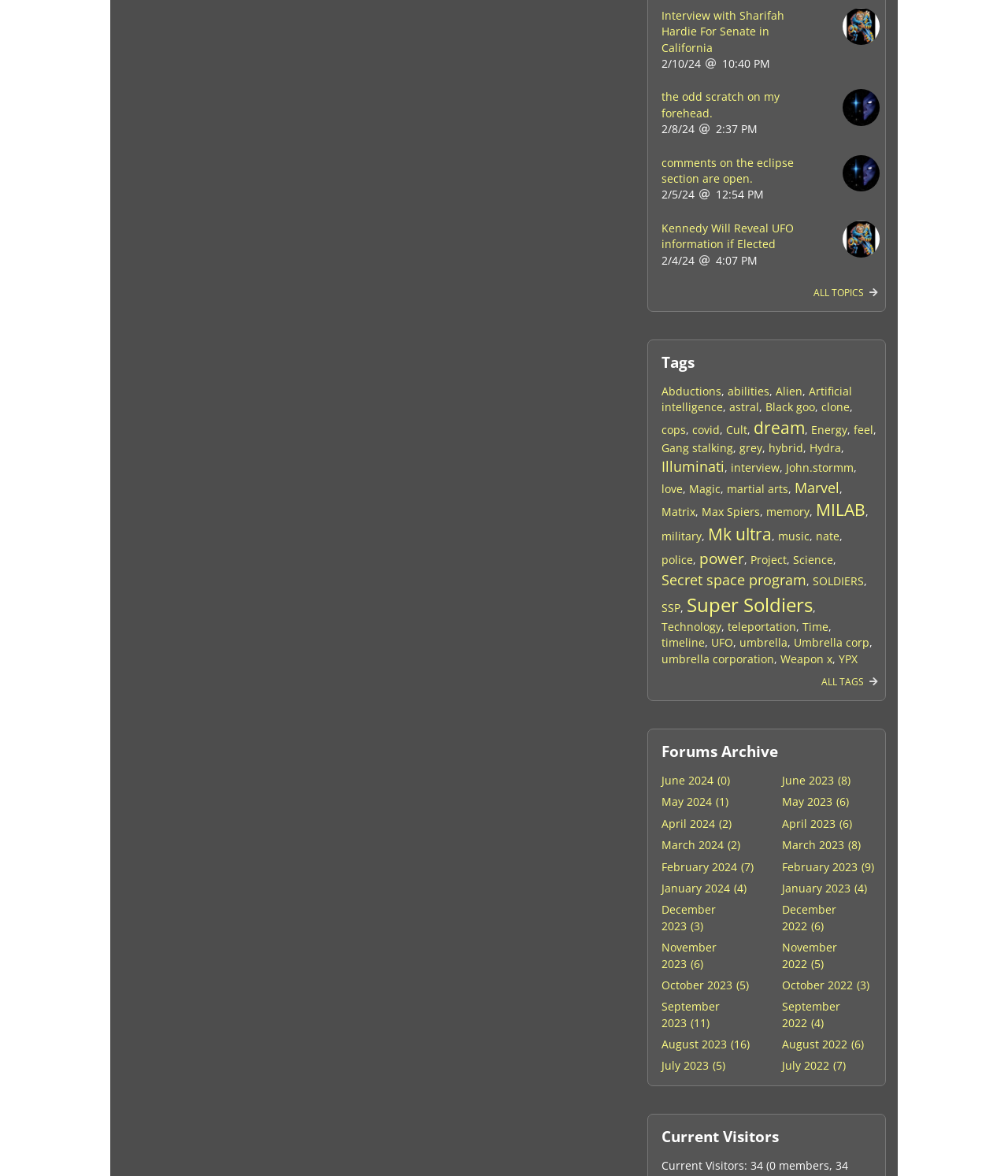Specify the bounding box coordinates of the region I need to click to perform the following instruction: "Click on the social media icon". The coordinates must be four float numbers in the range of 0 to 1, i.e., [left, top, right, bottom].

None